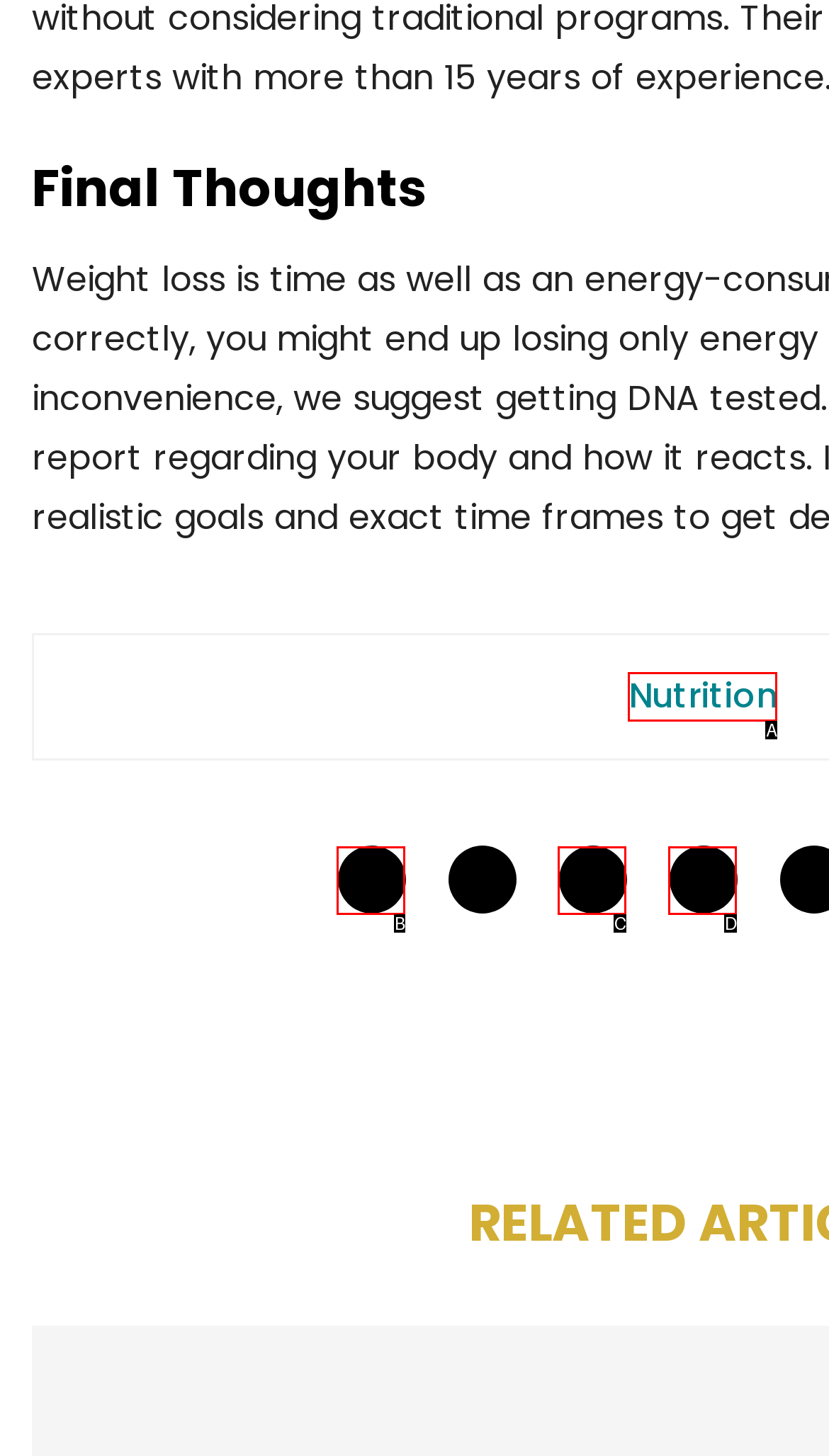Tell me the letter of the option that corresponds to the description: Nutrition
Answer using the letter from the given choices directly.

A